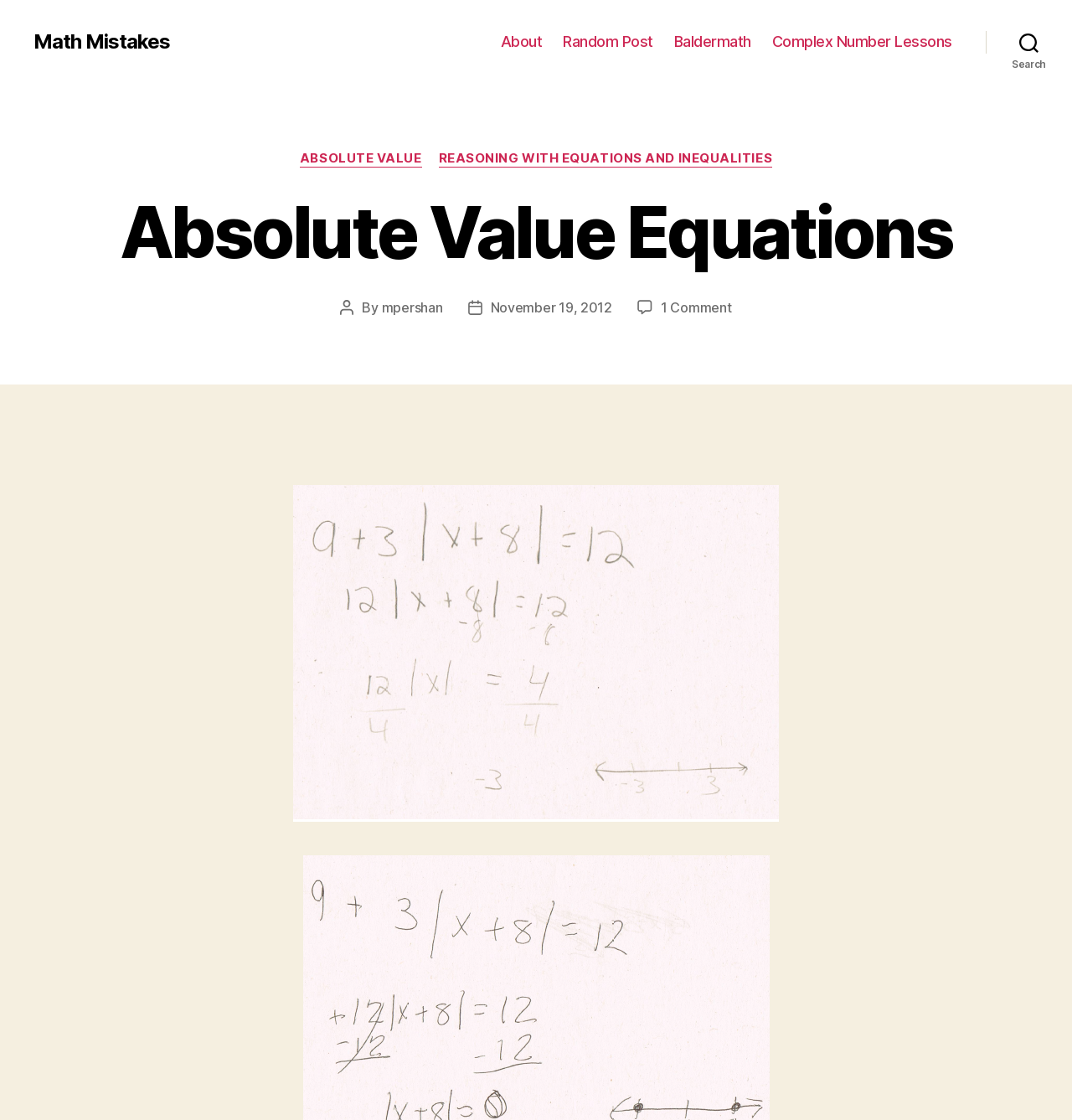Given the following UI element description: "Manage", find the bounding box coordinates in the webpage screenshot.

None